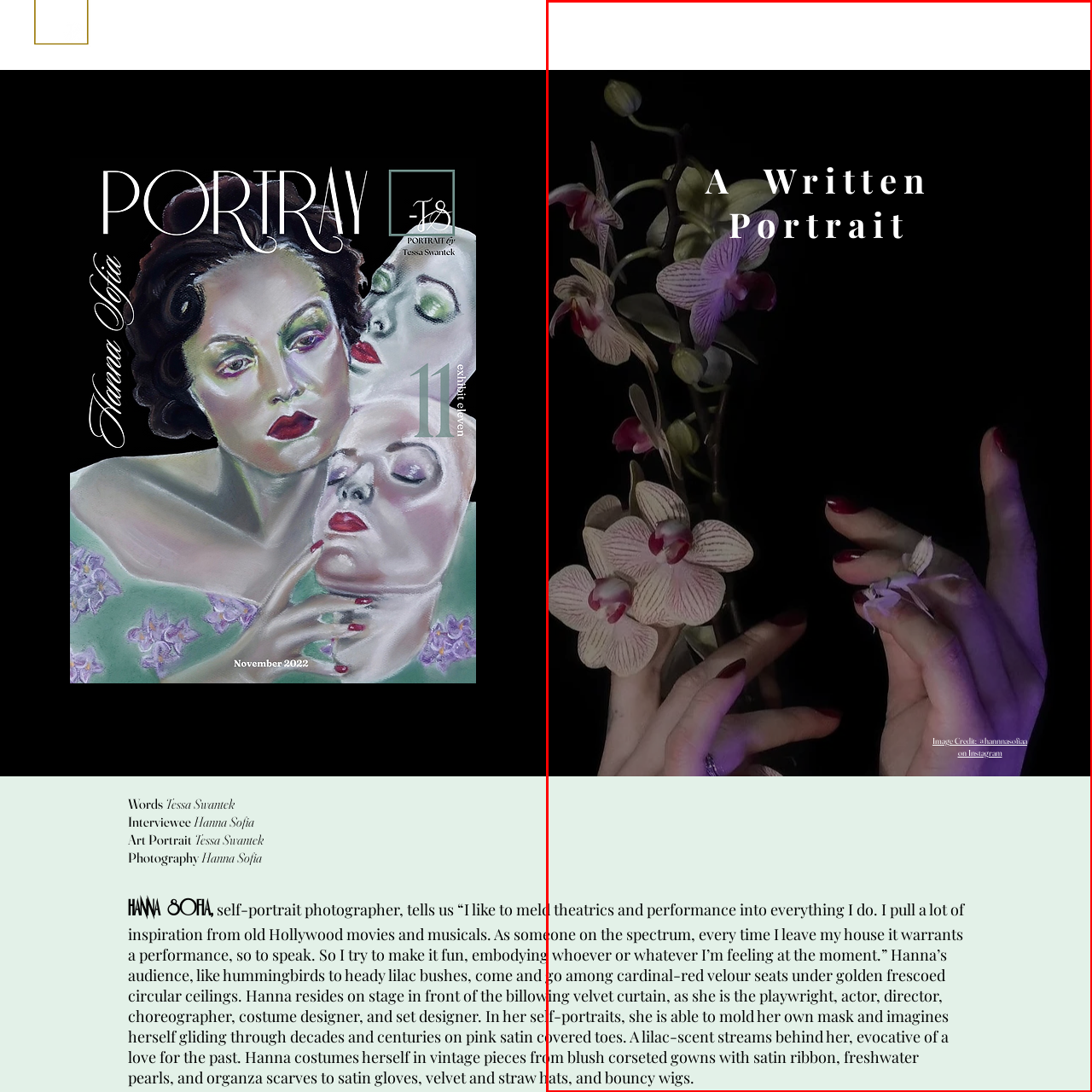Please analyze the image enclosed within the red bounding box and provide a comprehensive answer to the following question based on the image: What color are Hanna's nails?

According to the caption, Hanna's hands are adorned with striking red nails, which are gently cradling one of the flowers in the portrait.